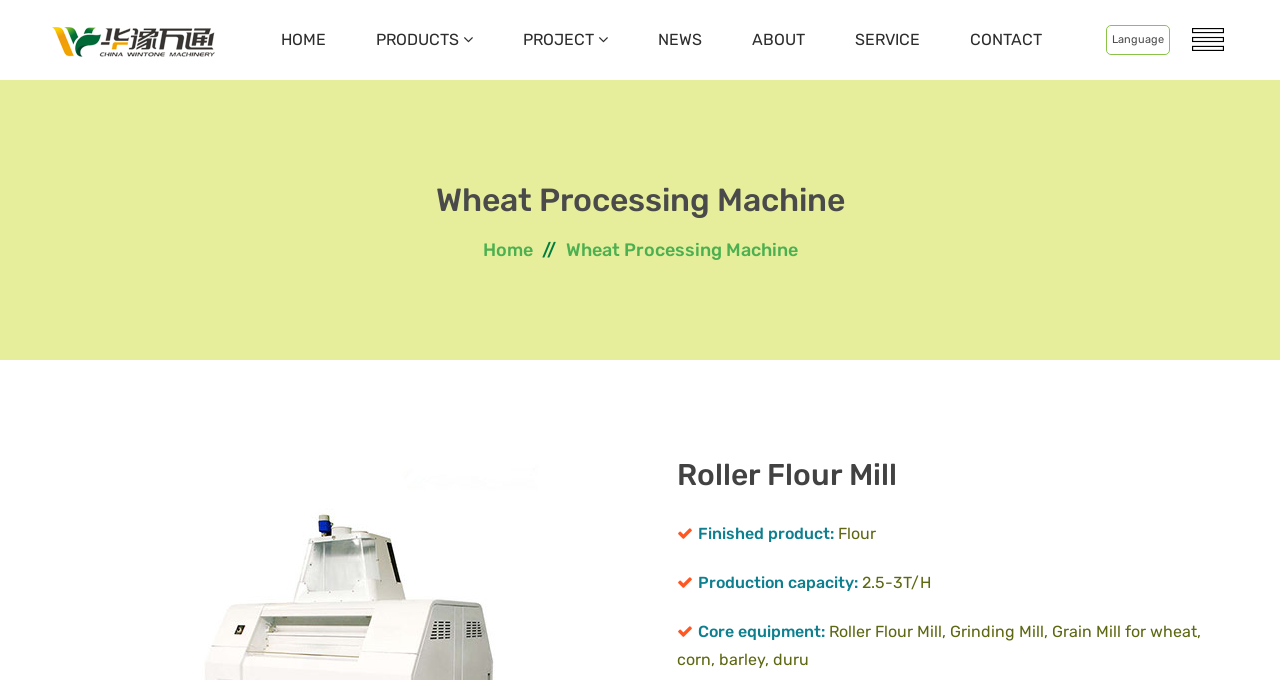Pinpoint the bounding box coordinates of the area that should be clicked to complete the following instruction: "Select the language". The coordinates must be given as four float numbers between 0 and 1, i.e., [left, top, right, bottom].

[0.864, 0.037, 0.914, 0.081]